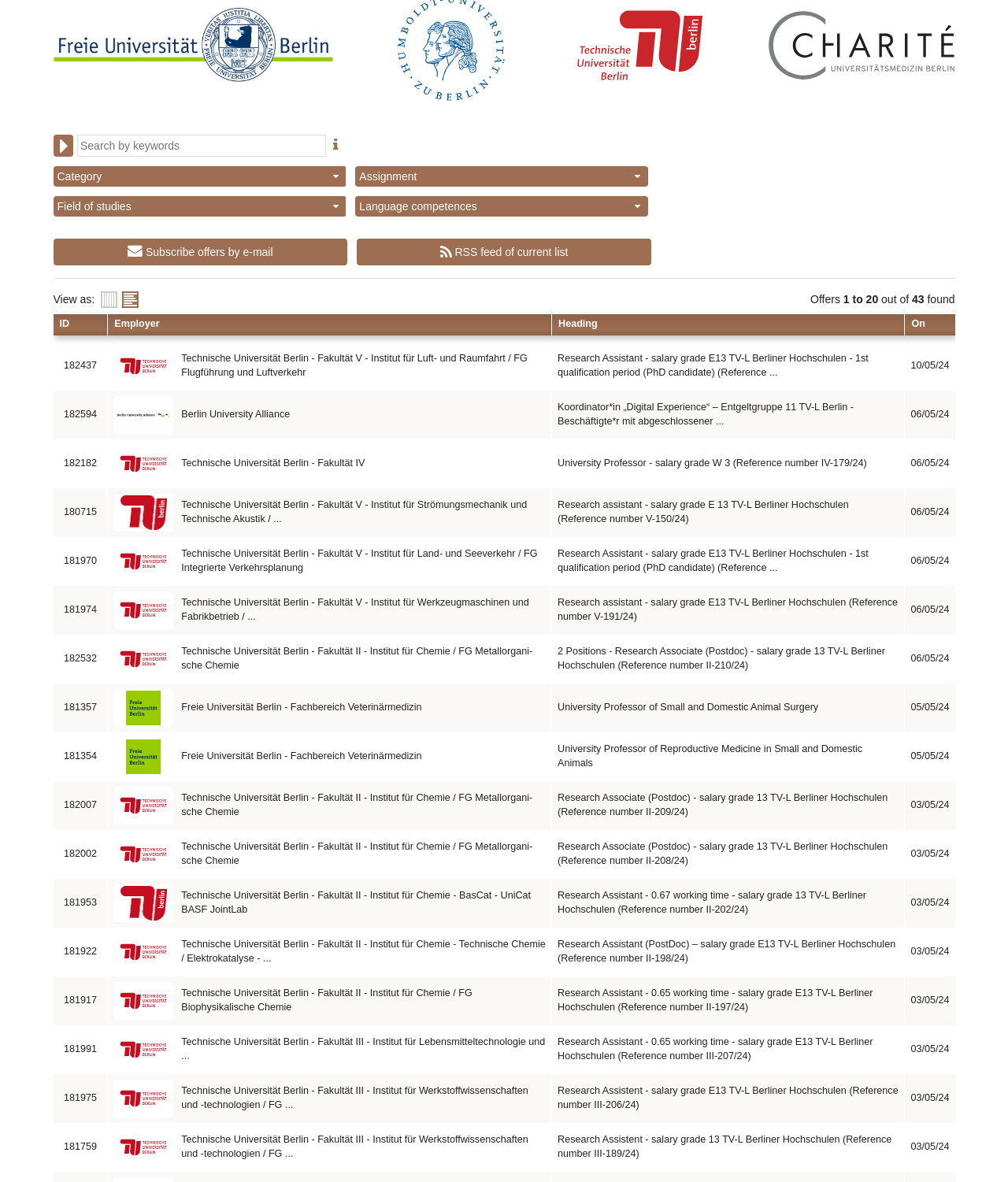Identify the bounding box coordinates for the UI element mentioned here: "Practice Sets: Quiz Mode". Provide the coordinates as four float values between 0 and 1, i.e., [left, top, right, bottom].

None